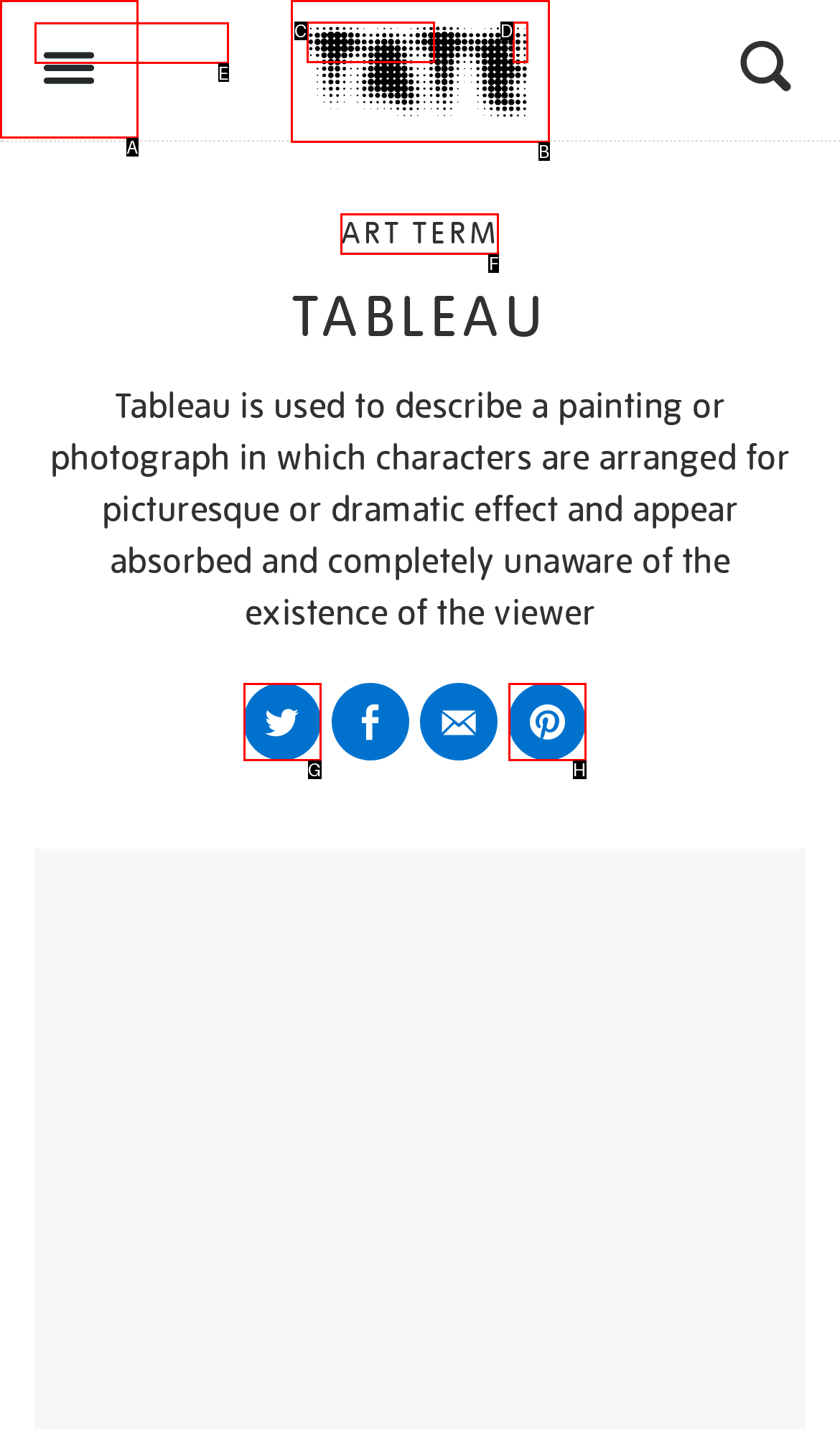Determine which HTML element corresponds to the description: Pinterest. Provide the letter of the correct option.

H